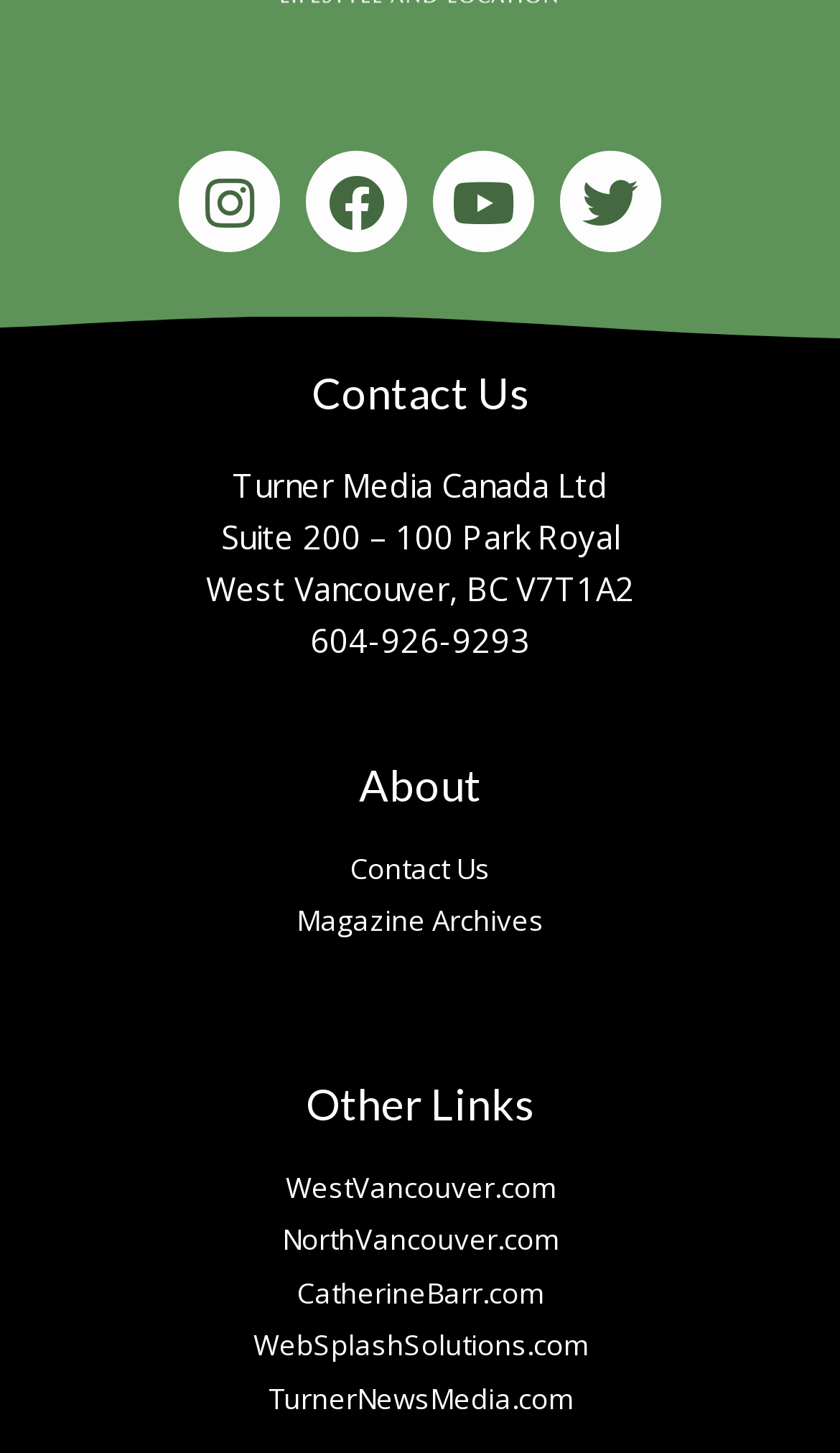Please identify the bounding box coordinates of the element I need to click to follow this instruction: "Visit Instagram".

[0.214, 0.104, 0.334, 0.174]